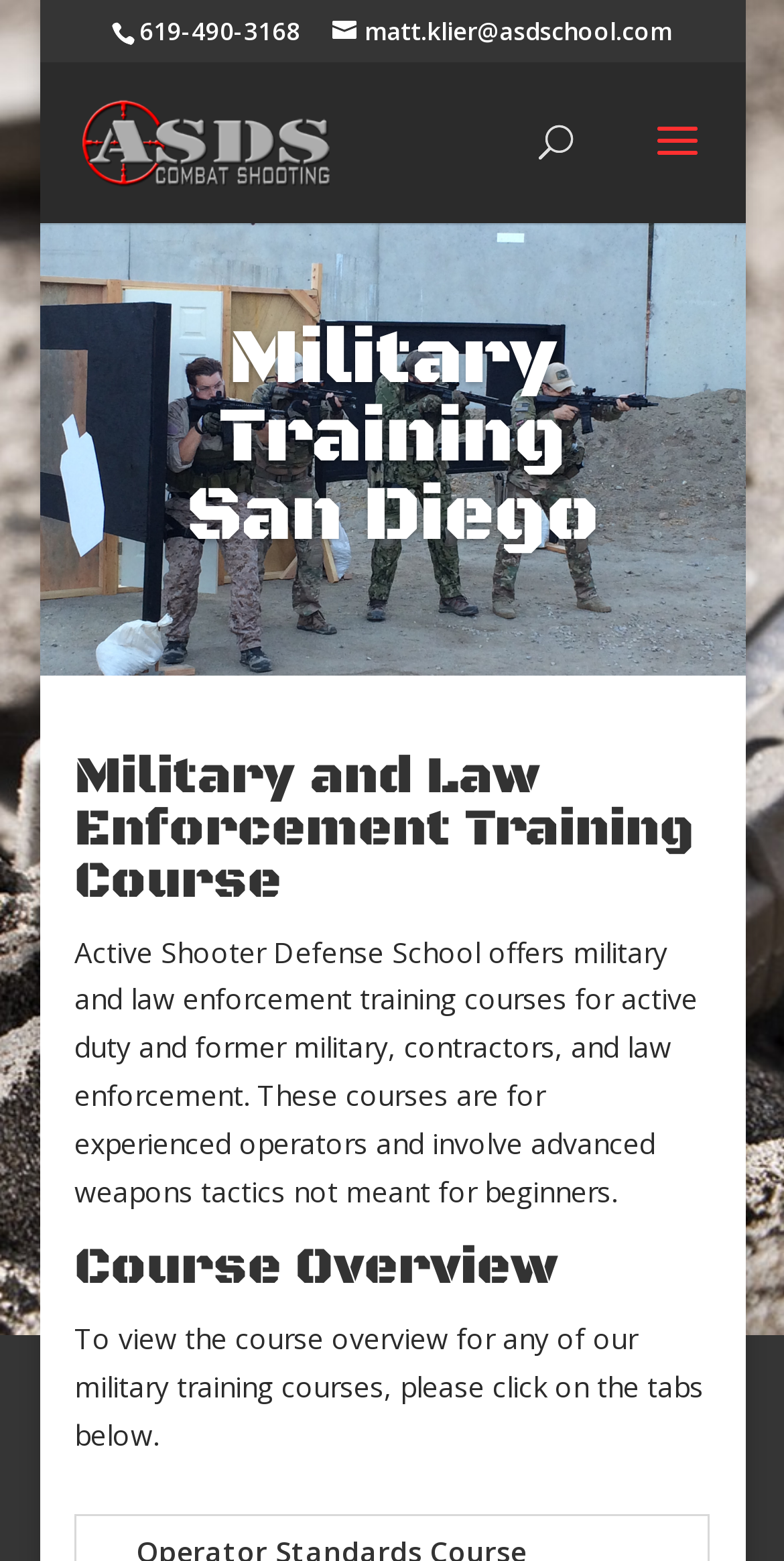What is the location of the military training?
From the image, respond using a single word or phrase.

San Diego